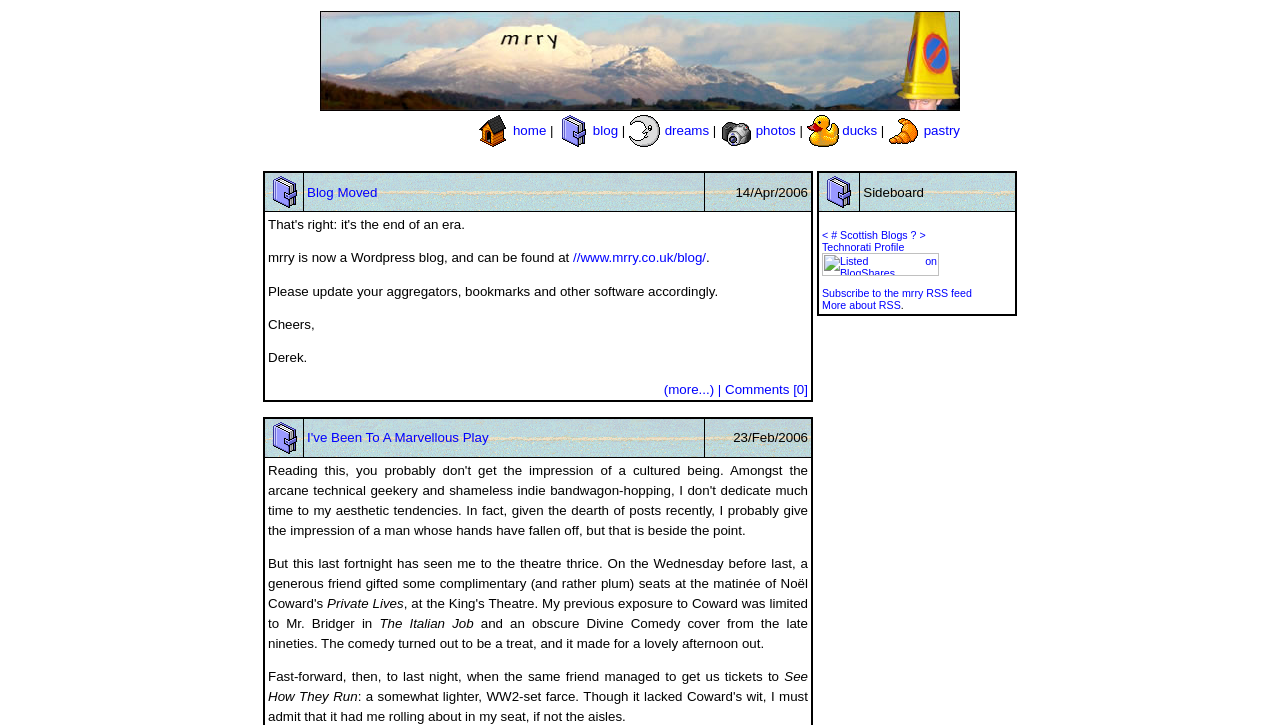Locate the bounding box coordinates of the clickable region necessary to complete the following instruction: "click the home link". Provide the coordinates in the format of four float numbers between 0 and 1, i.e., [left, top, right, bottom].

[0.373, 0.169, 0.427, 0.19]